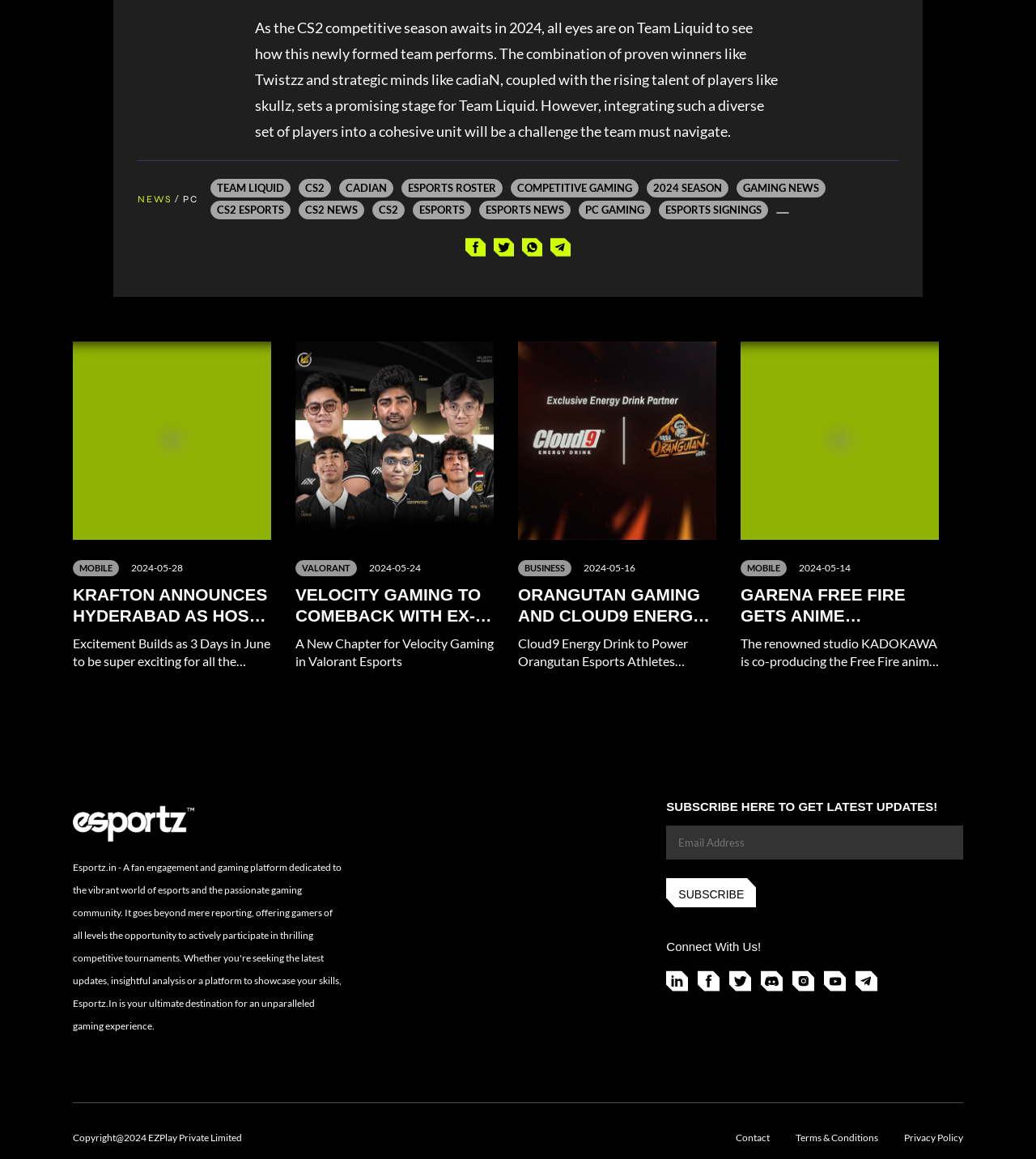Identify the bounding box of the UI element described as follows: "Gaming News". Provide the coordinates as four float numbers in the range of 0 to 1 [left, top, right, bottom].

[0.711, 0.154, 0.797, 0.17]